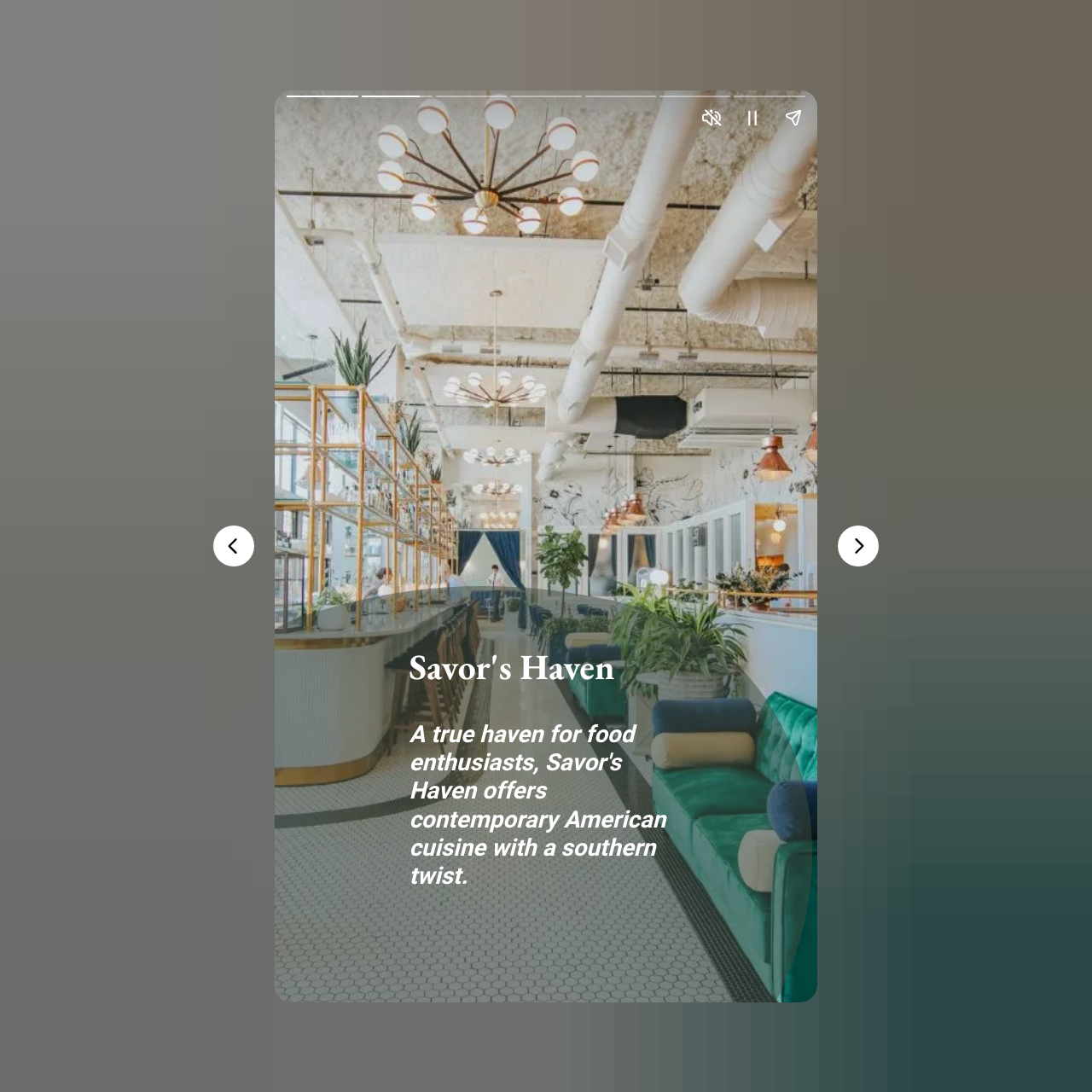How many buttons are there in the complementary section?
Using the visual information, reply with a single word or short phrase.

3